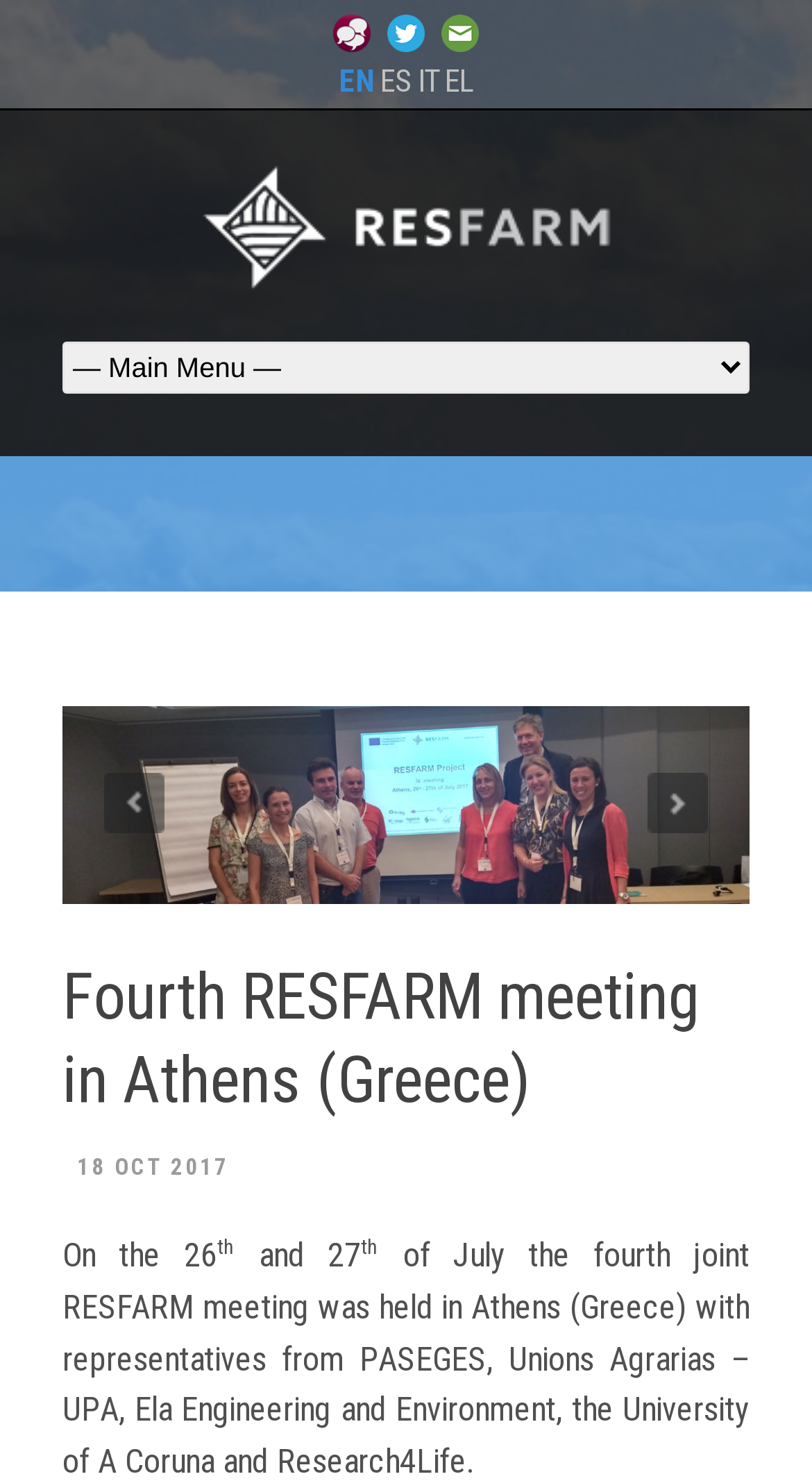What is the location of the meeting?
Kindly give a detailed and elaborate answer to the question.

I found the location of the meeting mentioned on the webpage, which is Athens, Greece.